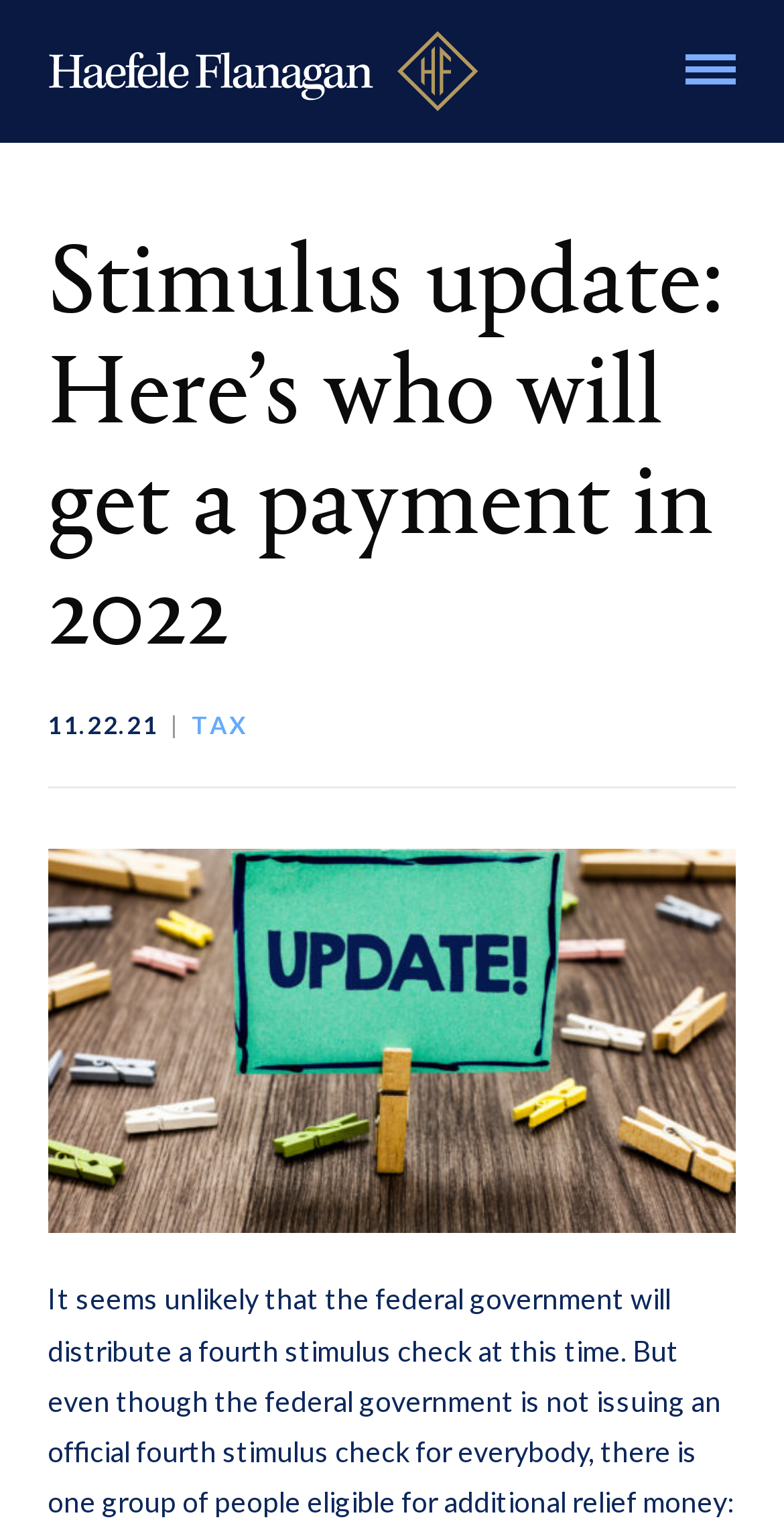For the following element description, predict the bounding box coordinates in the format (top-left x, top-left y, bottom-right x, bottom-right y). All values should be floating point numbers between 0 and 1. Description: Menu

[0.875, 0.026, 0.939, 0.061]